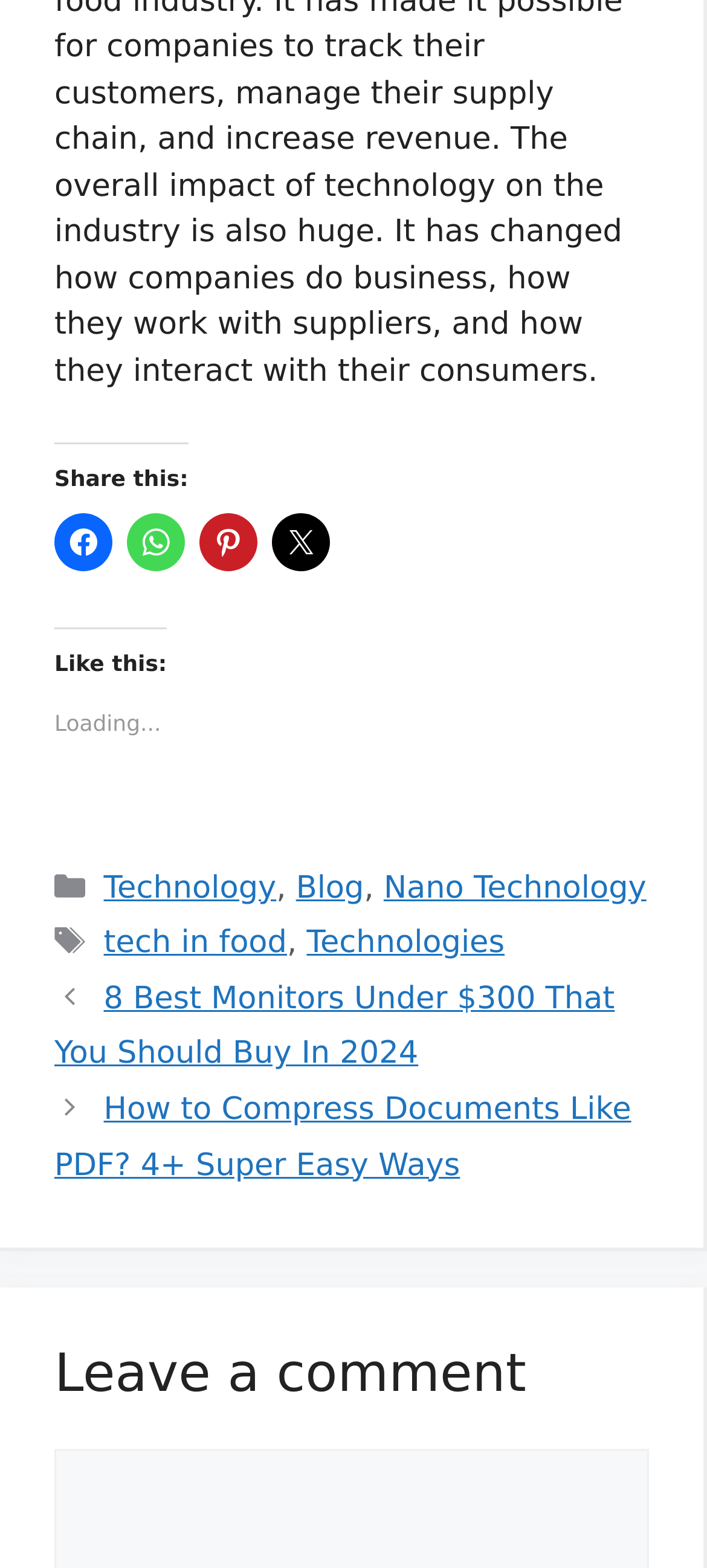Given the description Menu, predict the bounding box coordinates of the UI element. Ensure the coordinates are in the format (top-left x, top-left y, bottom-right x, bottom-right y) and all values are between 0 and 1.

None